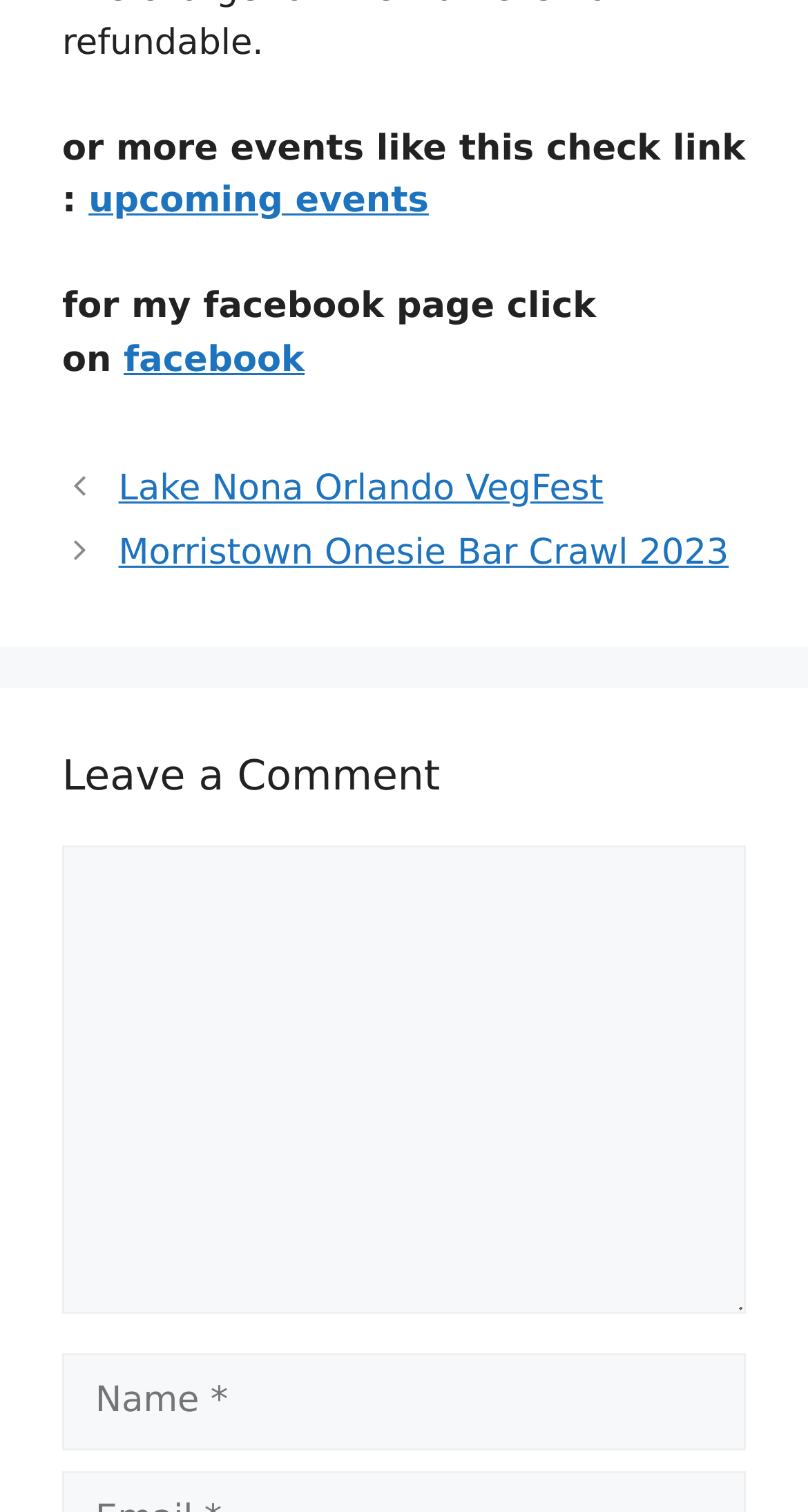Specify the bounding box coordinates (top-left x, top-left y, bottom-right x, bottom-right y) of the UI element in the screenshot that matches this description: parent_node: Comment name="author" placeholder="Name *"

[0.077, 0.895, 0.923, 0.96]